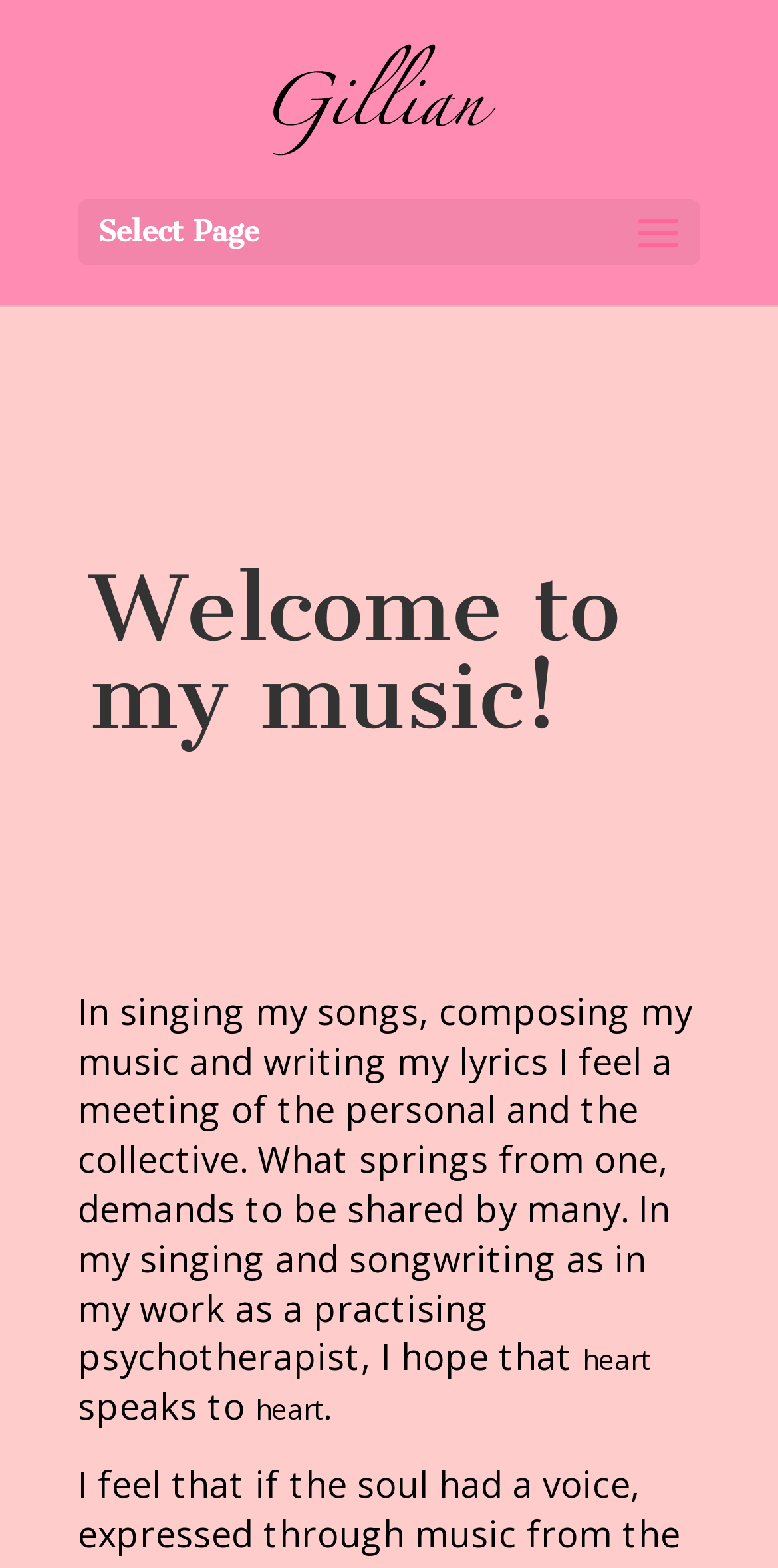Determine which piece of text is the heading of the webpage and provide it.

Welcome to my music!